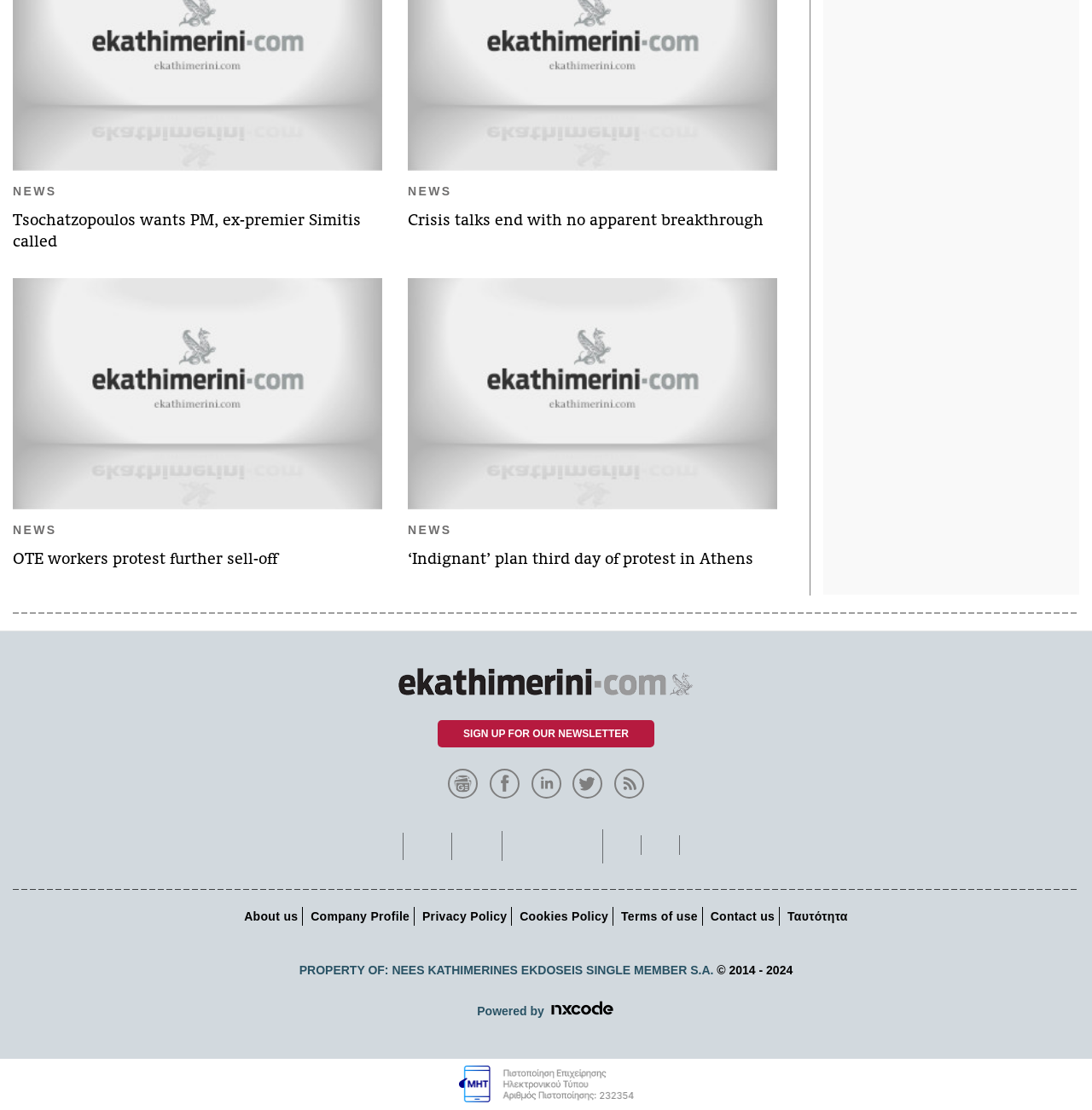Could you provide the bounding box coordinates for the portion of the screen to click to complete this instruction: "Click on the 'Tsochatzopoulos wants PM, ex-premier Simitis called' news link"?

[0.012, 0.19, 0.33, 0.226]